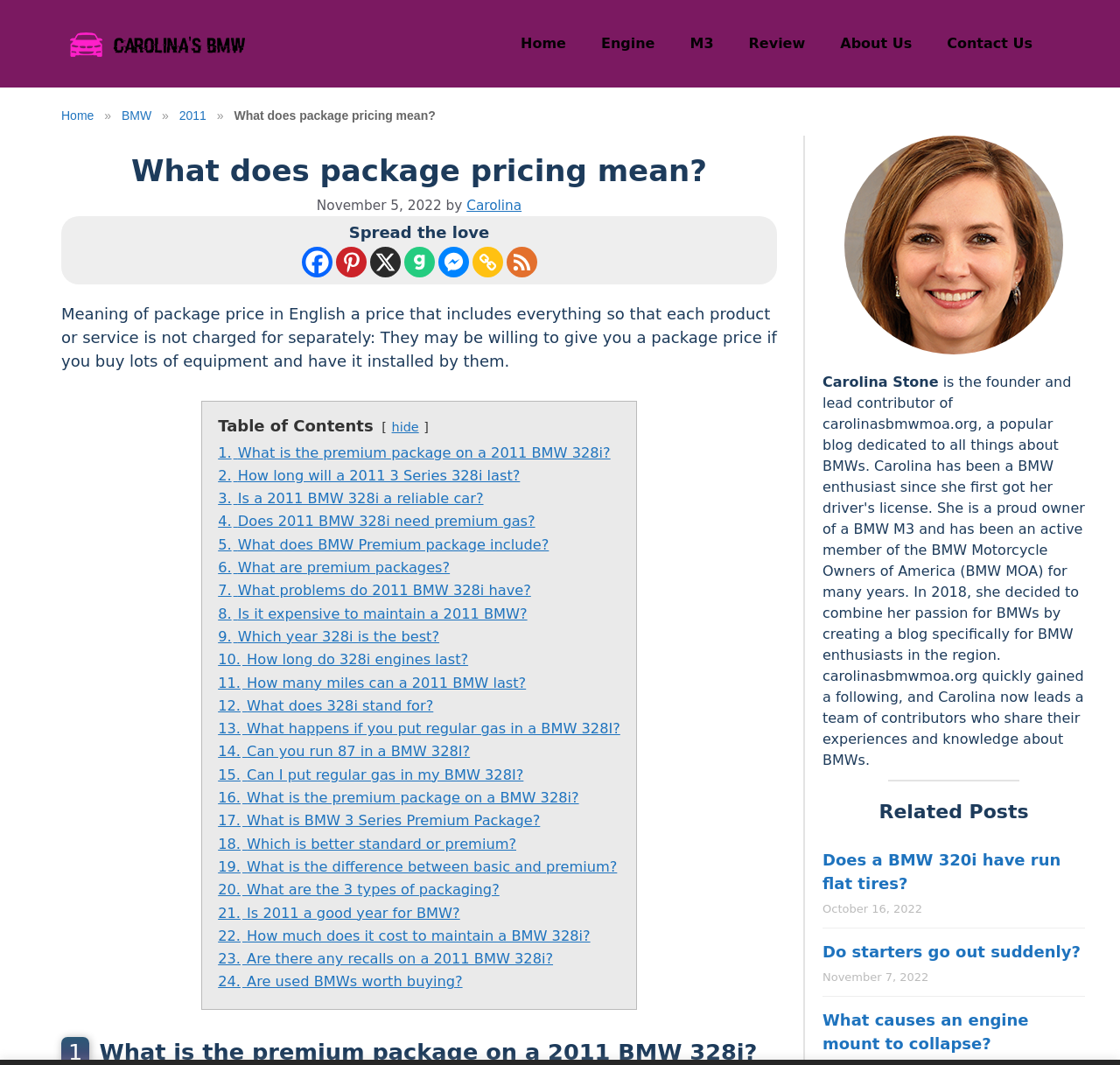Please determine the bounding box coordinates of the element to click on in order to accomplish the following task: "Click on the 'About Us' link". Ensure the coordinates are four float numbers ranging from 0 to 1, i.e., [left, top, right, bottom].

[0.735, 0.016, 0.83, 0.066]